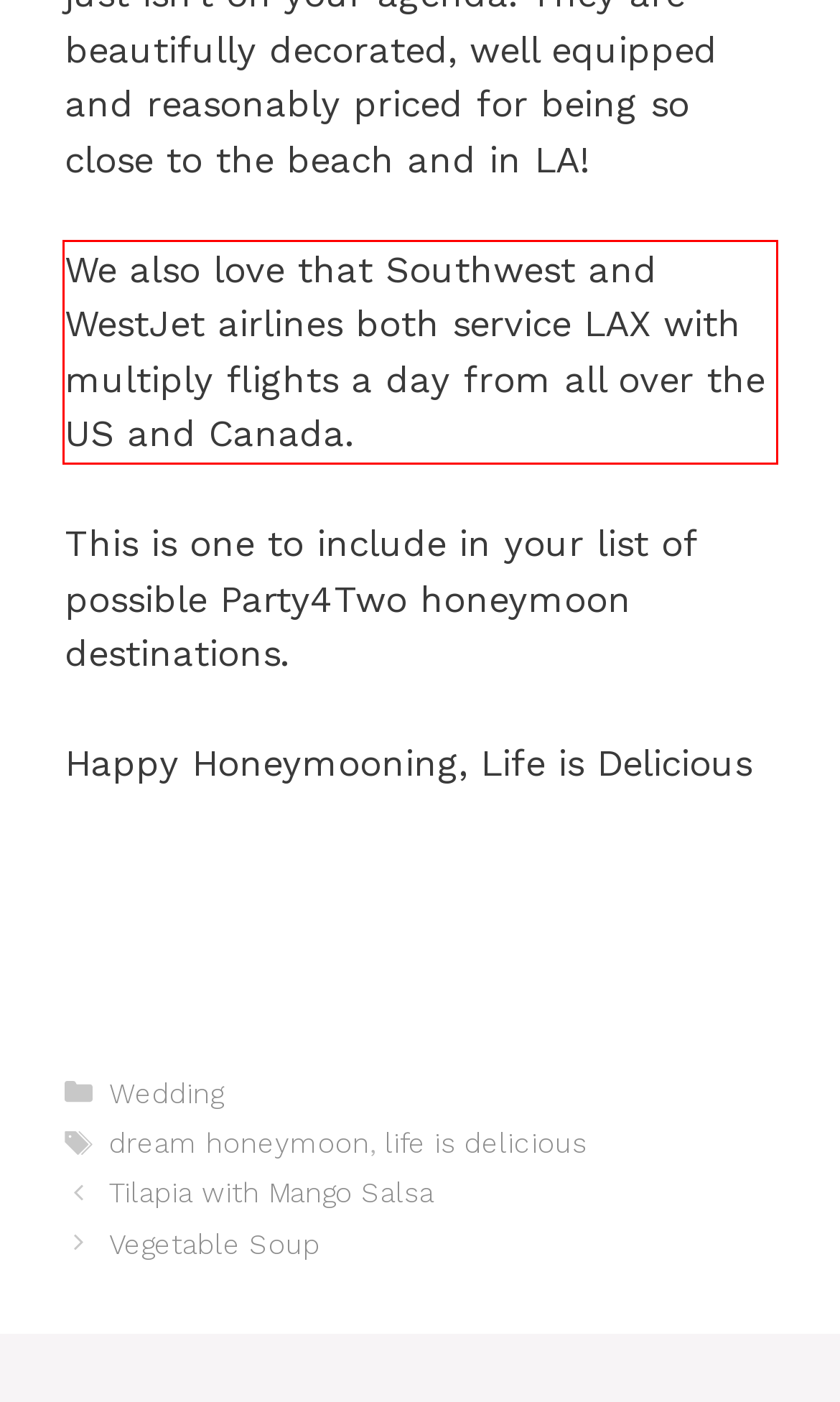Given the screenshot of a webpage, identify the red rectangle bounding box and recognize the text content inside it, generating the extracted text.

We also love that Southwest and WestJet airlines both service LAX with multiply flights a day from all over the US and Canada.